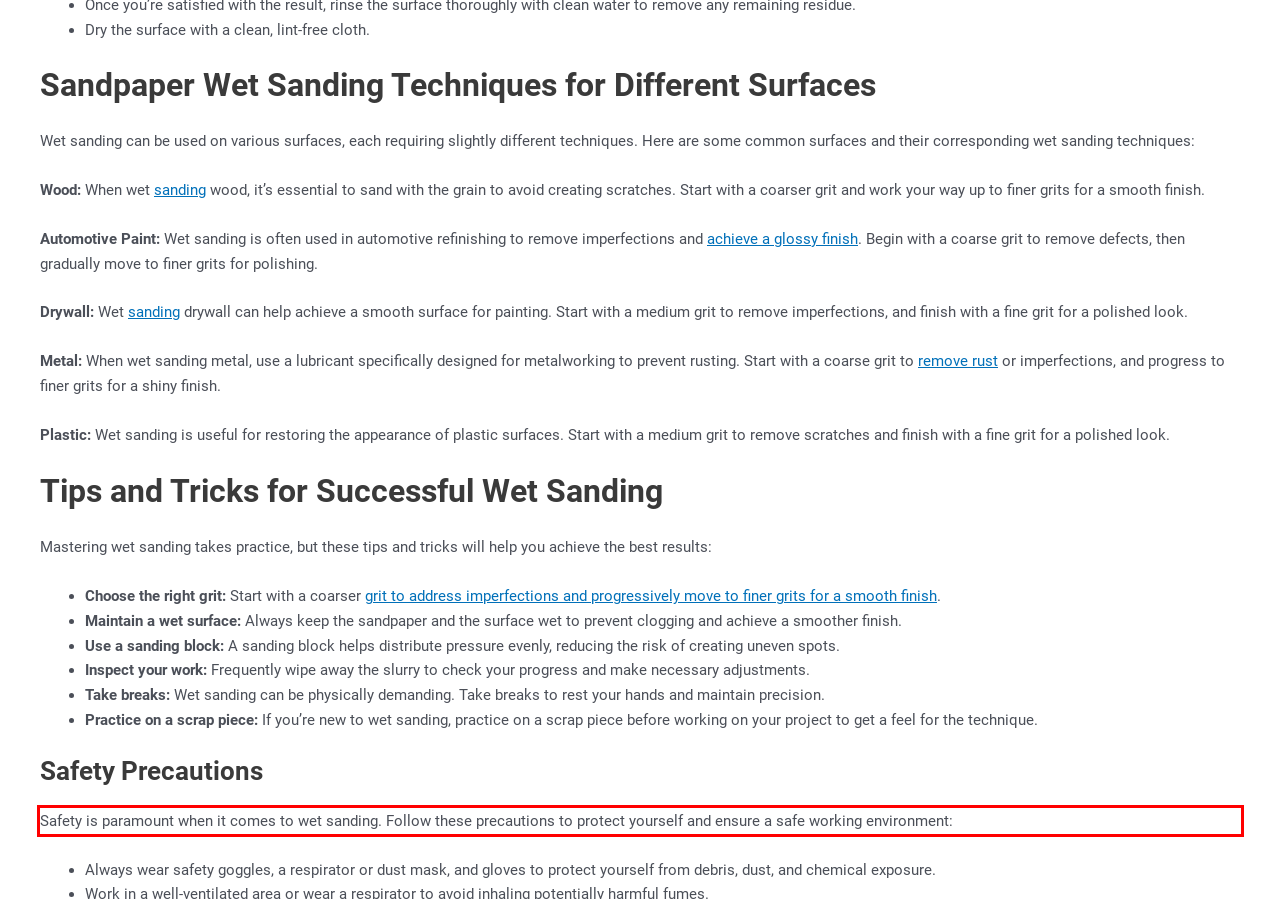You are given a screenshot showing a webpage with a red bounding box. Perform OCR to capture the text within the red bounding box.

Safety is paramount when it comes to wet sanding. Follow these precautions to protect yourself and ensure a safe working environment: